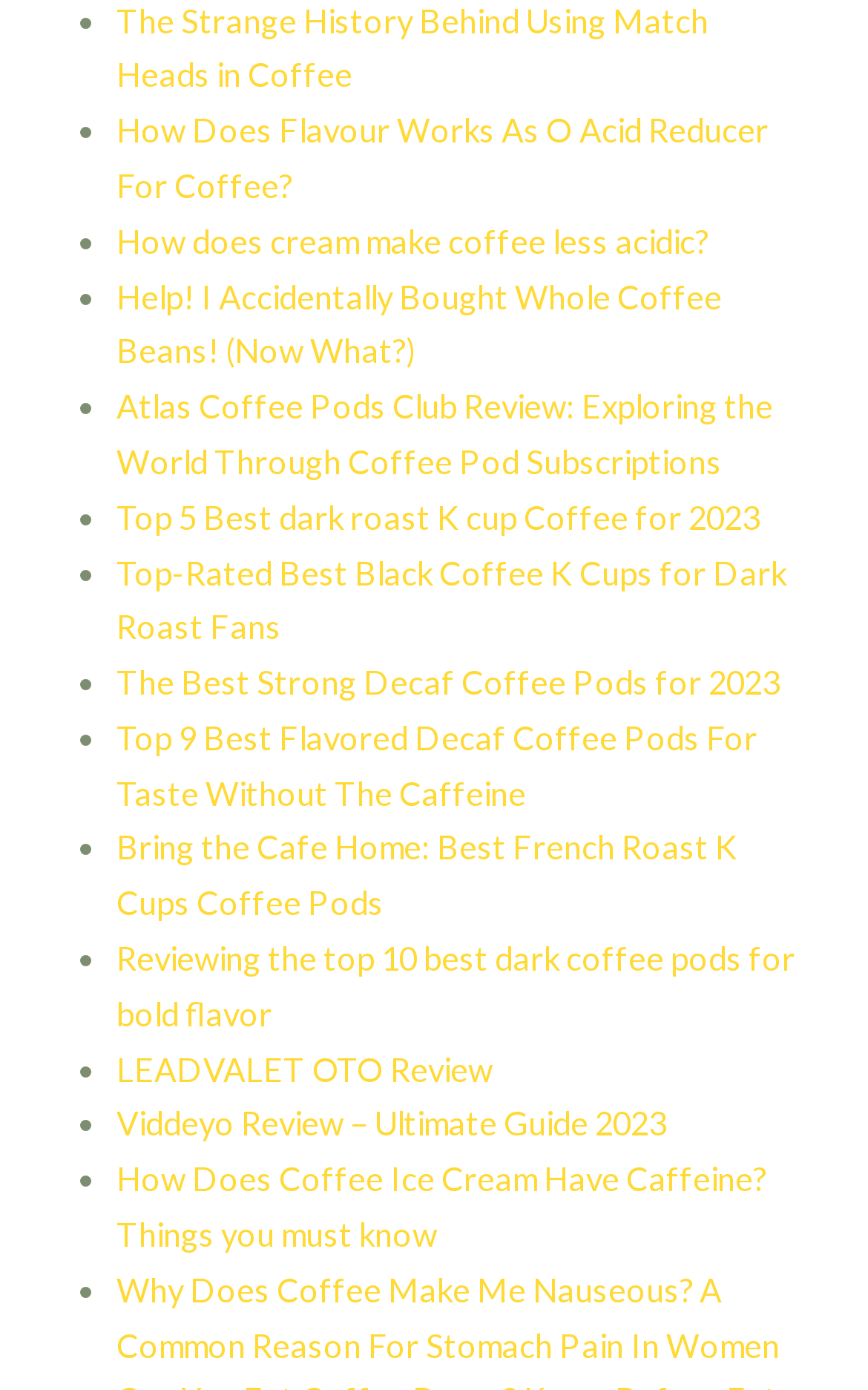What is the purpose of the list markers on the webpage?
Can you provide a detailed and comprehensive answer to the question?

The list markers (•) on the webpage appear to be used to separate the links, creating a list-like structure and making it easier to distinguish between individual links.